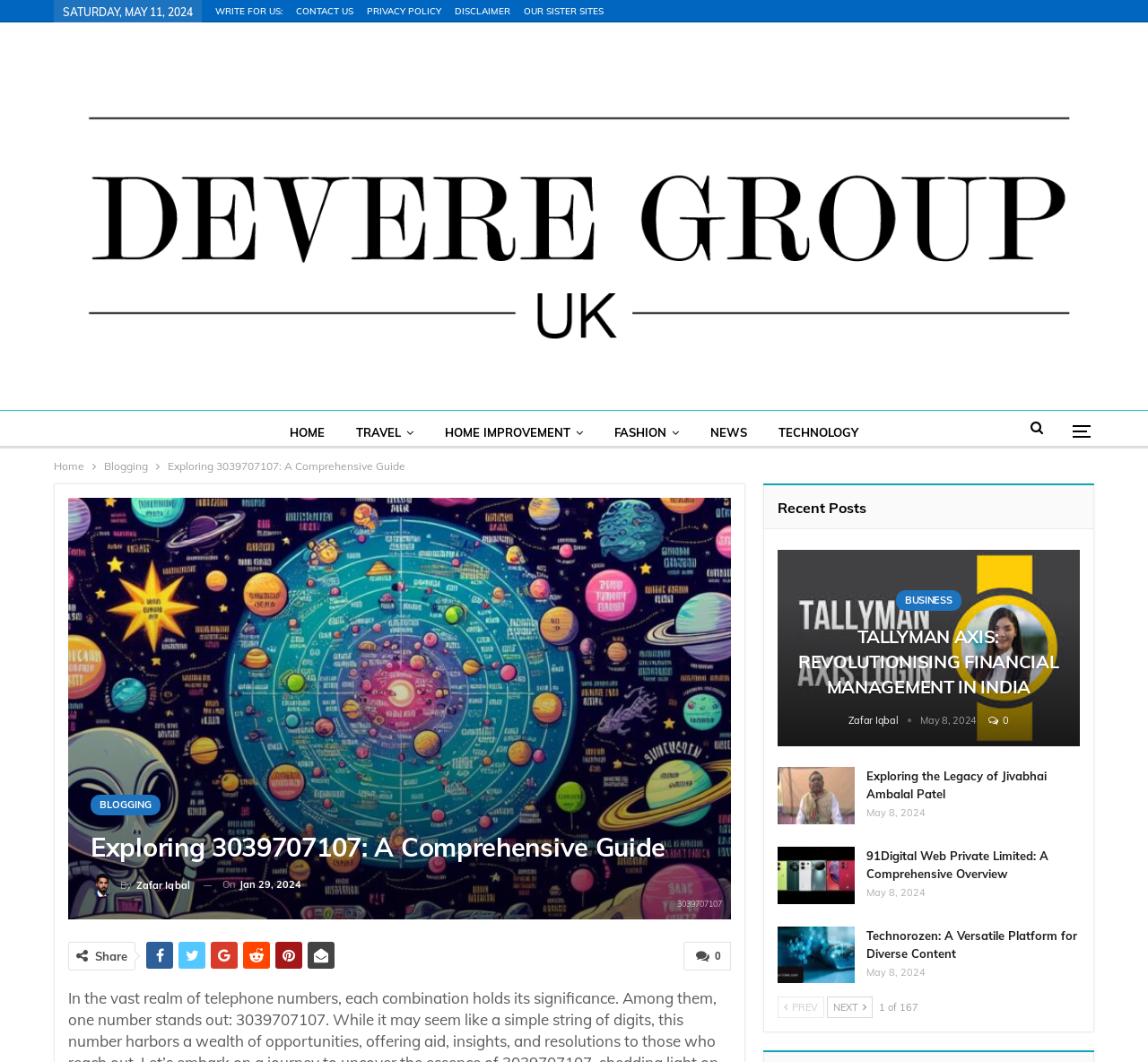Highlight the bounding box of the UI element that corresponds to this description: "Privacy Policy".

[0.32, 0.005, 0.384, 0.016]